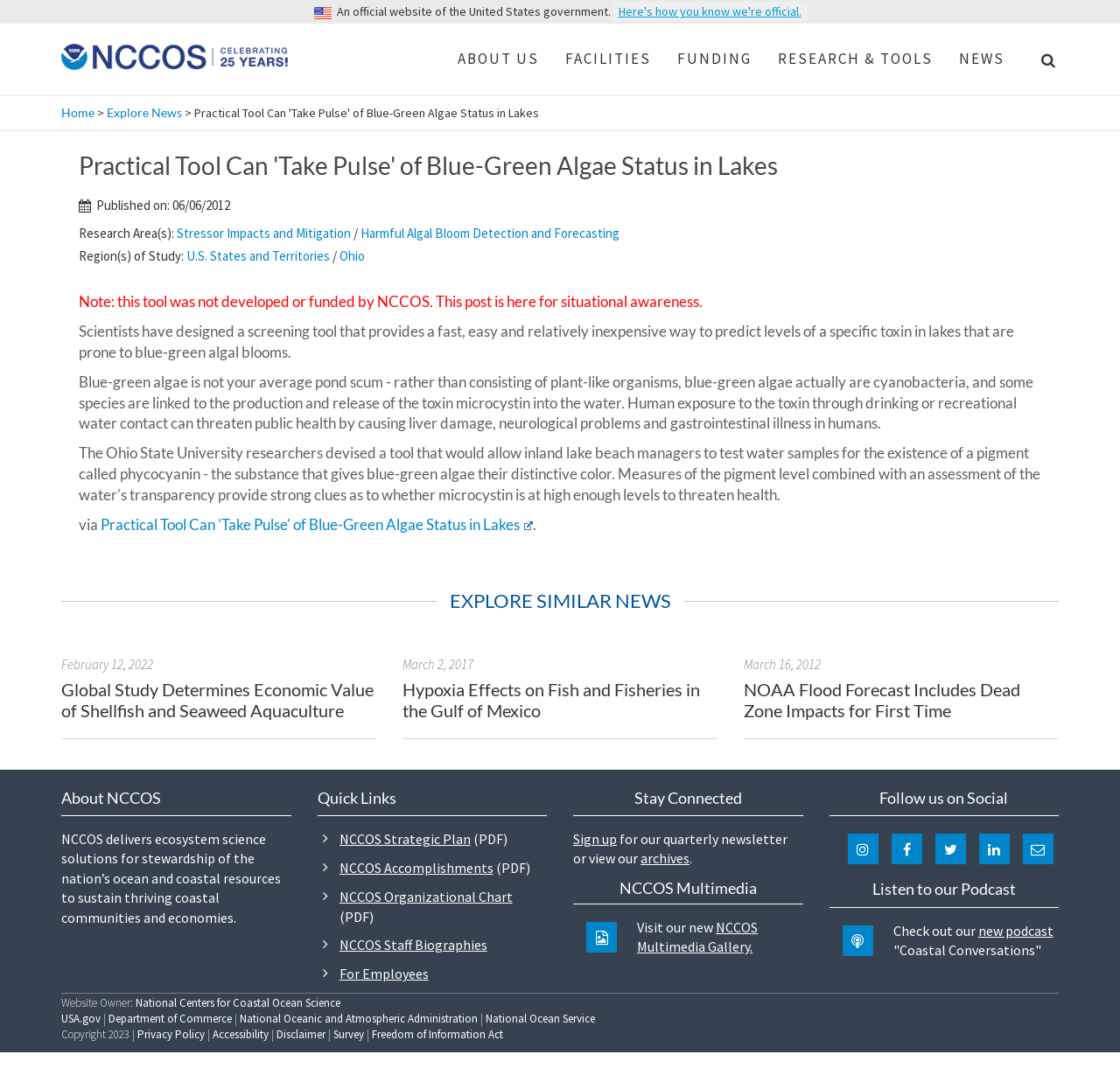Given the element description "Accessibility" in the screenshot, predict the bounding box coordinates of that UI element.

[0.19, 0.949, 0.24, 0.963]